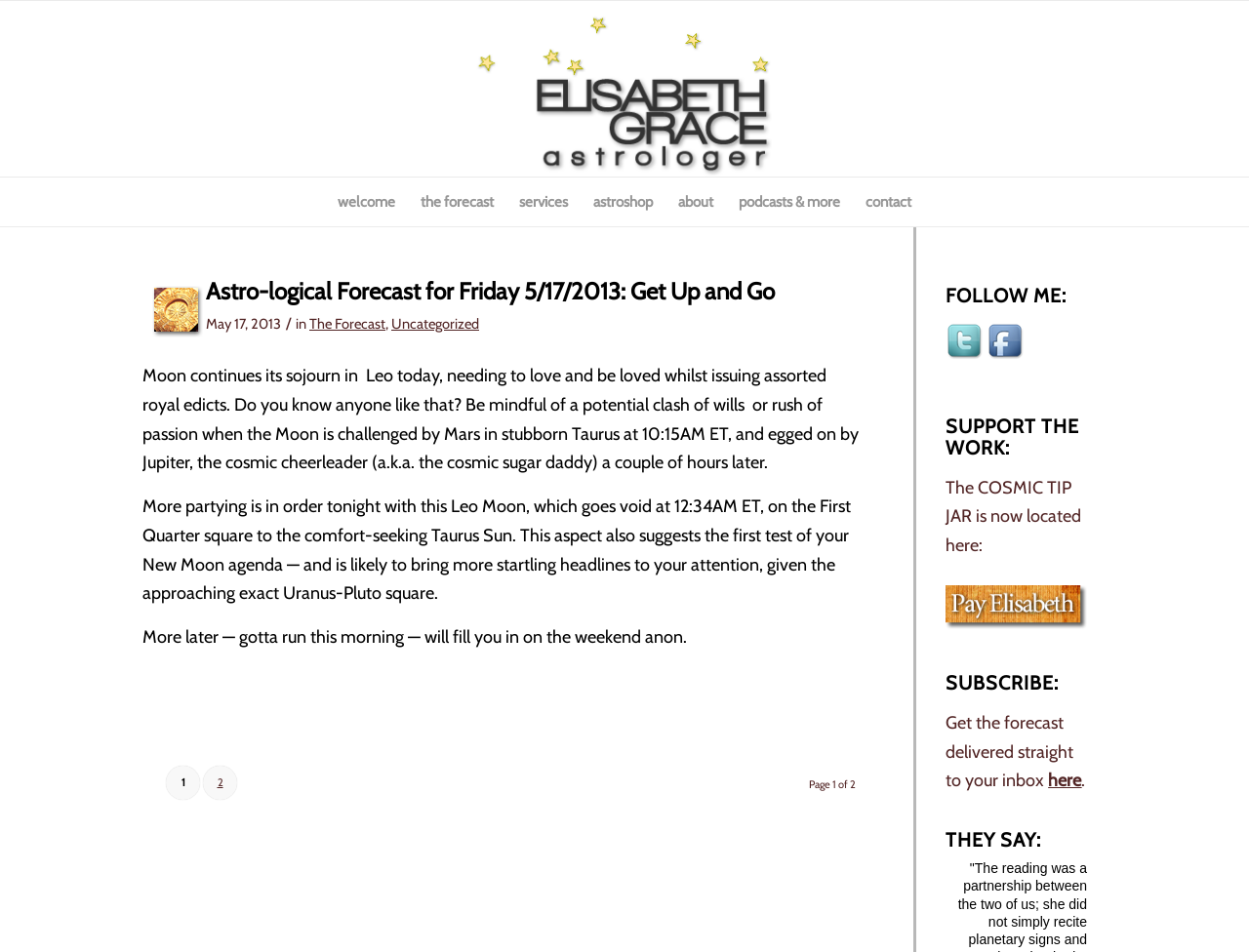What is the date mentioned in the article?
We need a detailed and meticulous answer to the question.

The date mentioned in the article is May 17, 2013, which is mentioned in the time element.